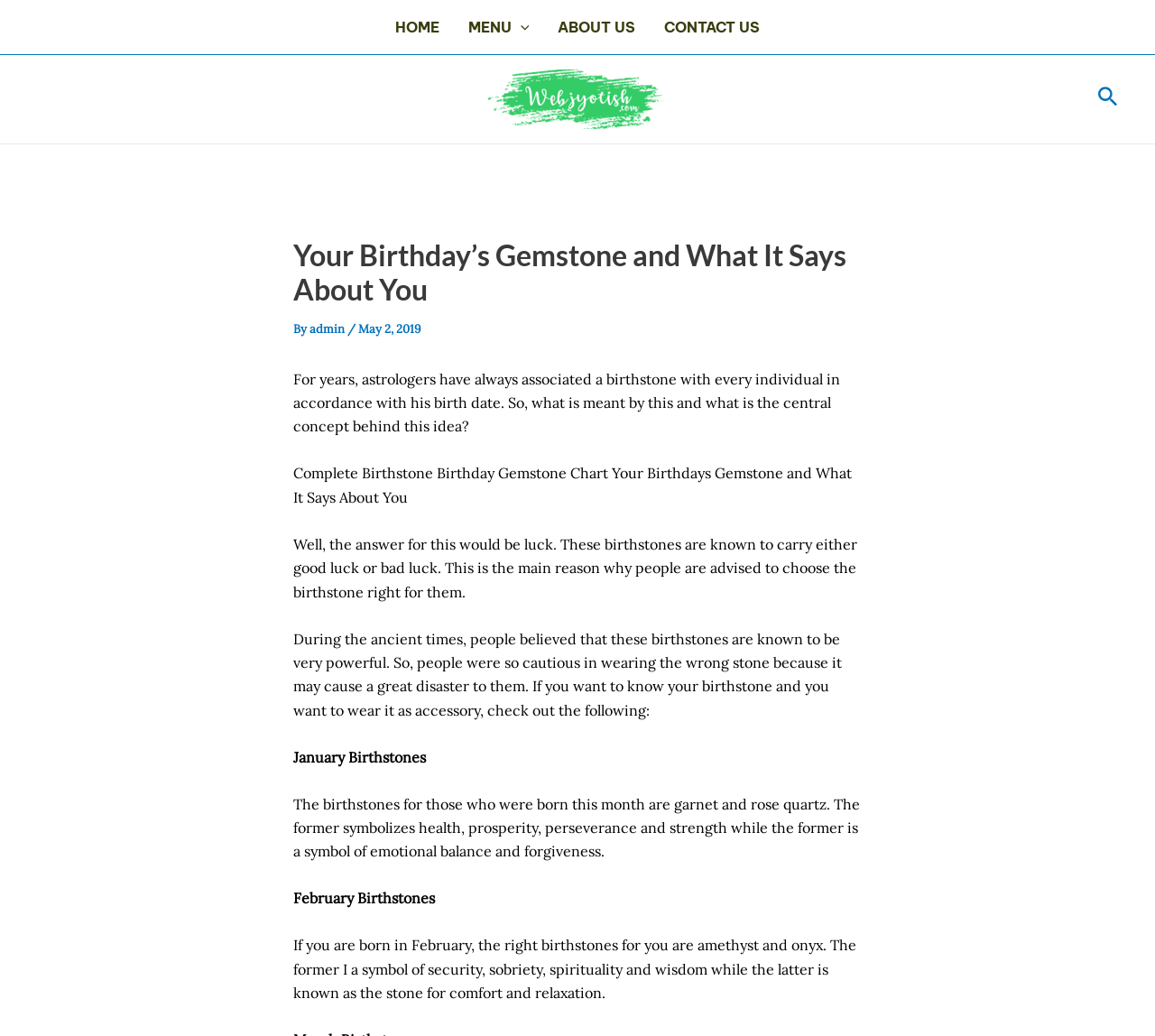What is the purpose of wearing birthstones?
Analyze the screenshot and provide a detailed answer to the question.

According to the article, people believe that birthstones can bring either good luck or bad luck. In ancient times, people were cautious in wearing the wrong stone because it may cause a great disaster to them.